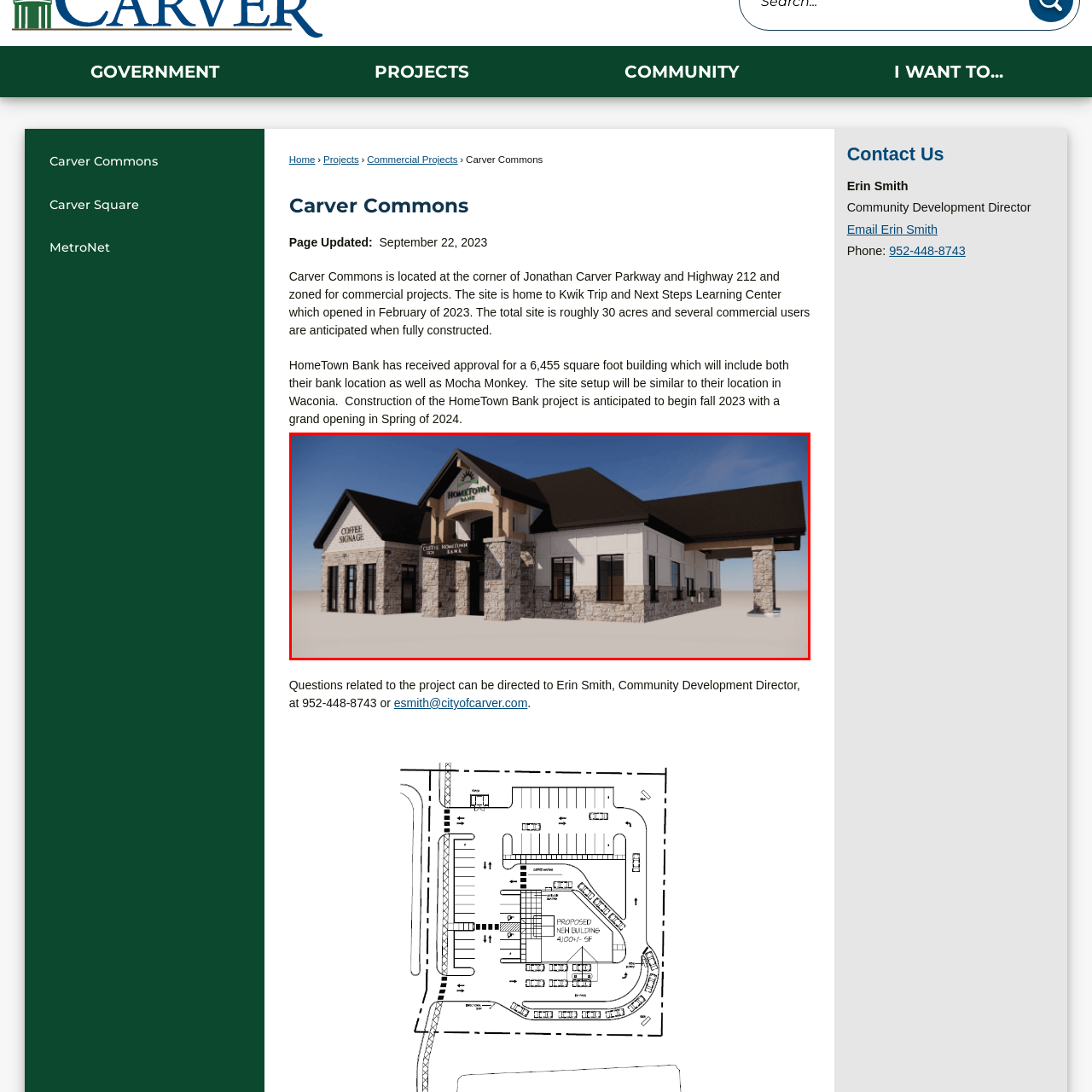What is the primary material used for the bank building's siding?
Direct your attention to the image enclosed by the red bounding box and provide a detailed answer to the question.

The caption describes the structure as being constructed primarily with light-colored siding, which is complemented by textured stone accents, creating a welcoming atmosphere for customers.